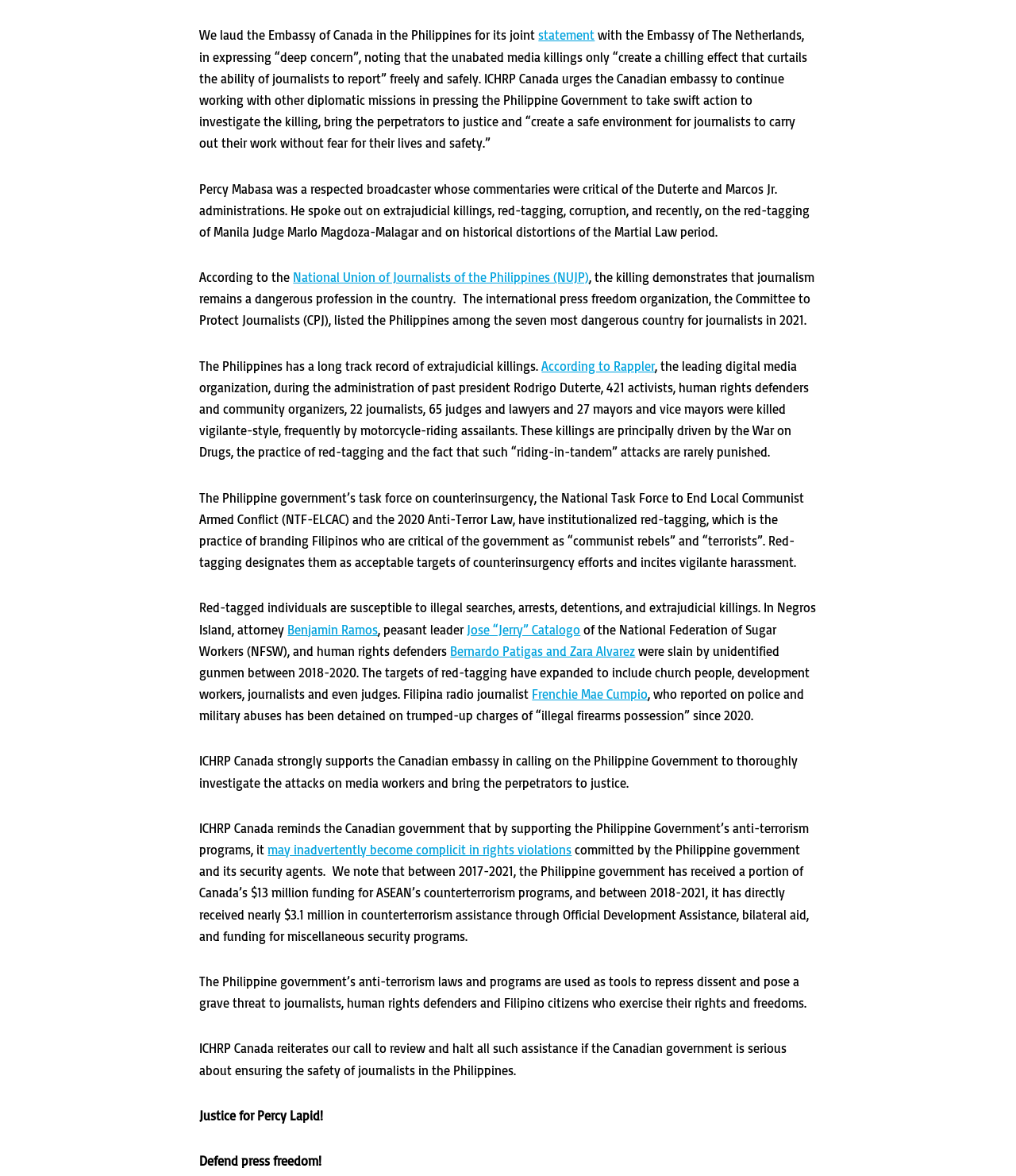What is the name of the Filipino radio journalist who has been detained on trumped-up charges of 'illegal firearms possession' since 2020?
Please ensure your answer is as detailed and informative as possible.

I found this information in the text that mentions Filipina radio journalist Frenchie Mae Cumpio, who reported on police and military abuses has been detained on trumped-up charges of 'illegal firearms possession' since 2020.